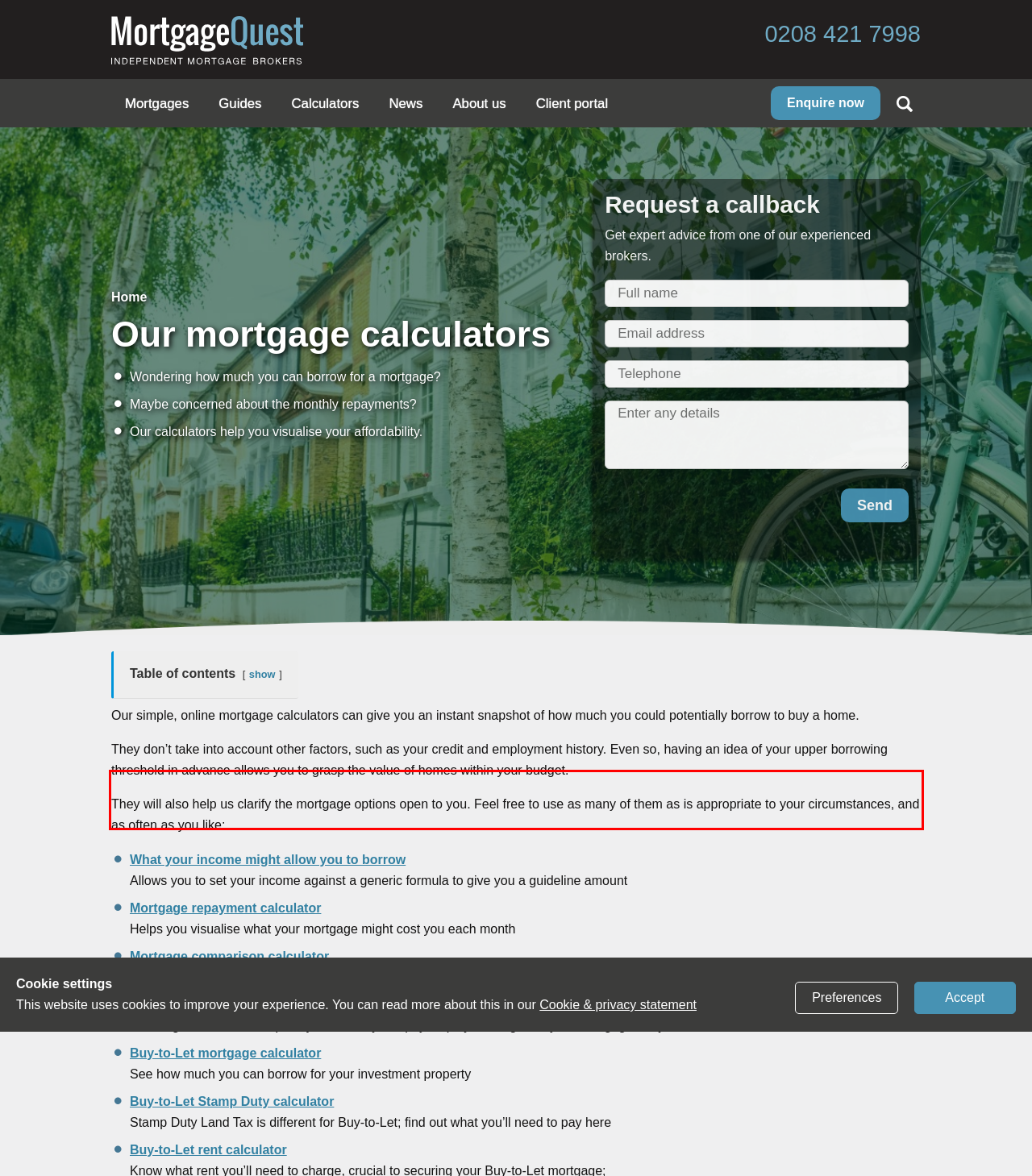Look at the webpage screenshot and recognize the text inside the red bounding box.

They will also help us clarify the mortgage options open to you. Feel free to use as many of them as is appropriate to your circumstances, and as often as you like: